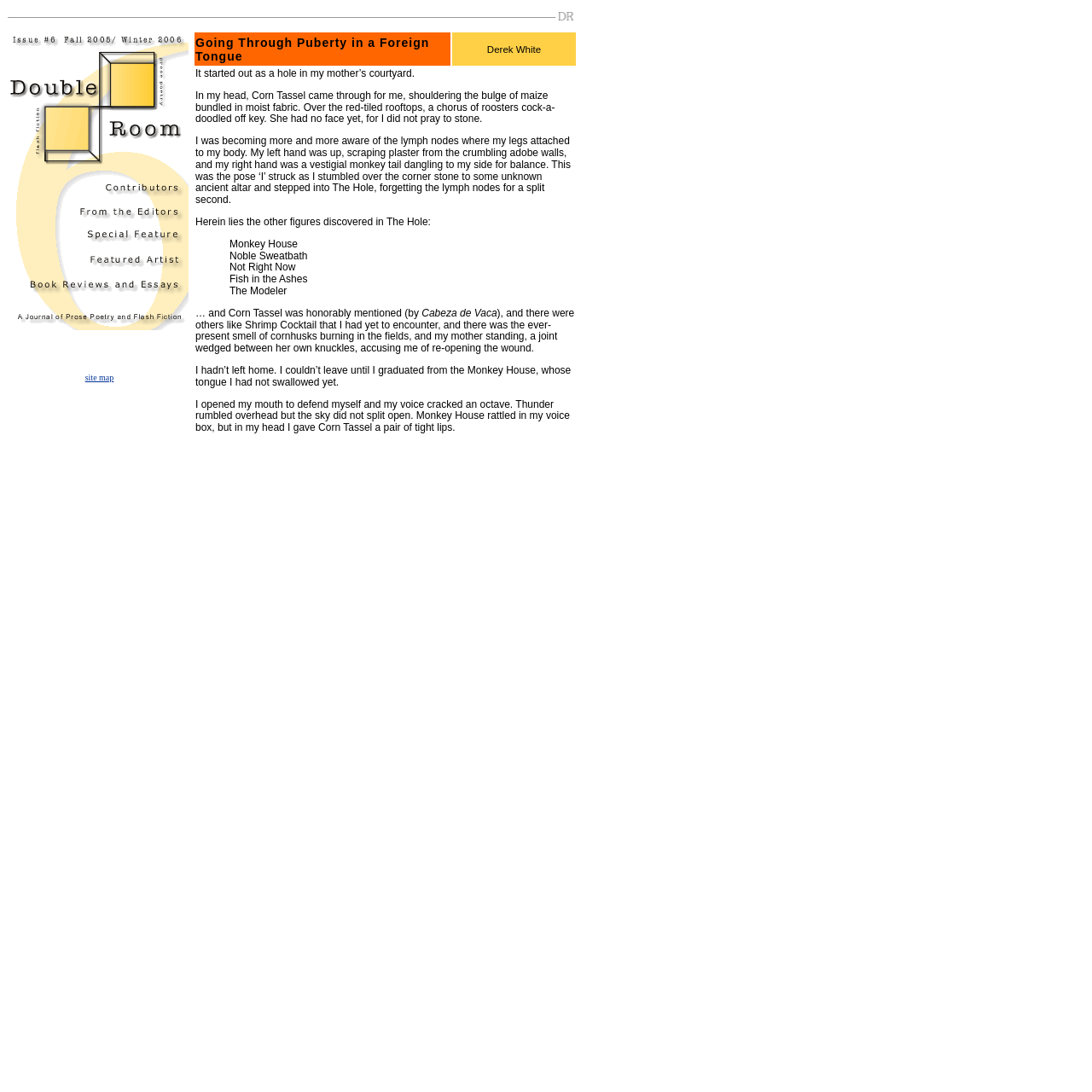What is the theme of the story? Analyze the screenshot and reply with just one word or a short phrase.

Coming of age